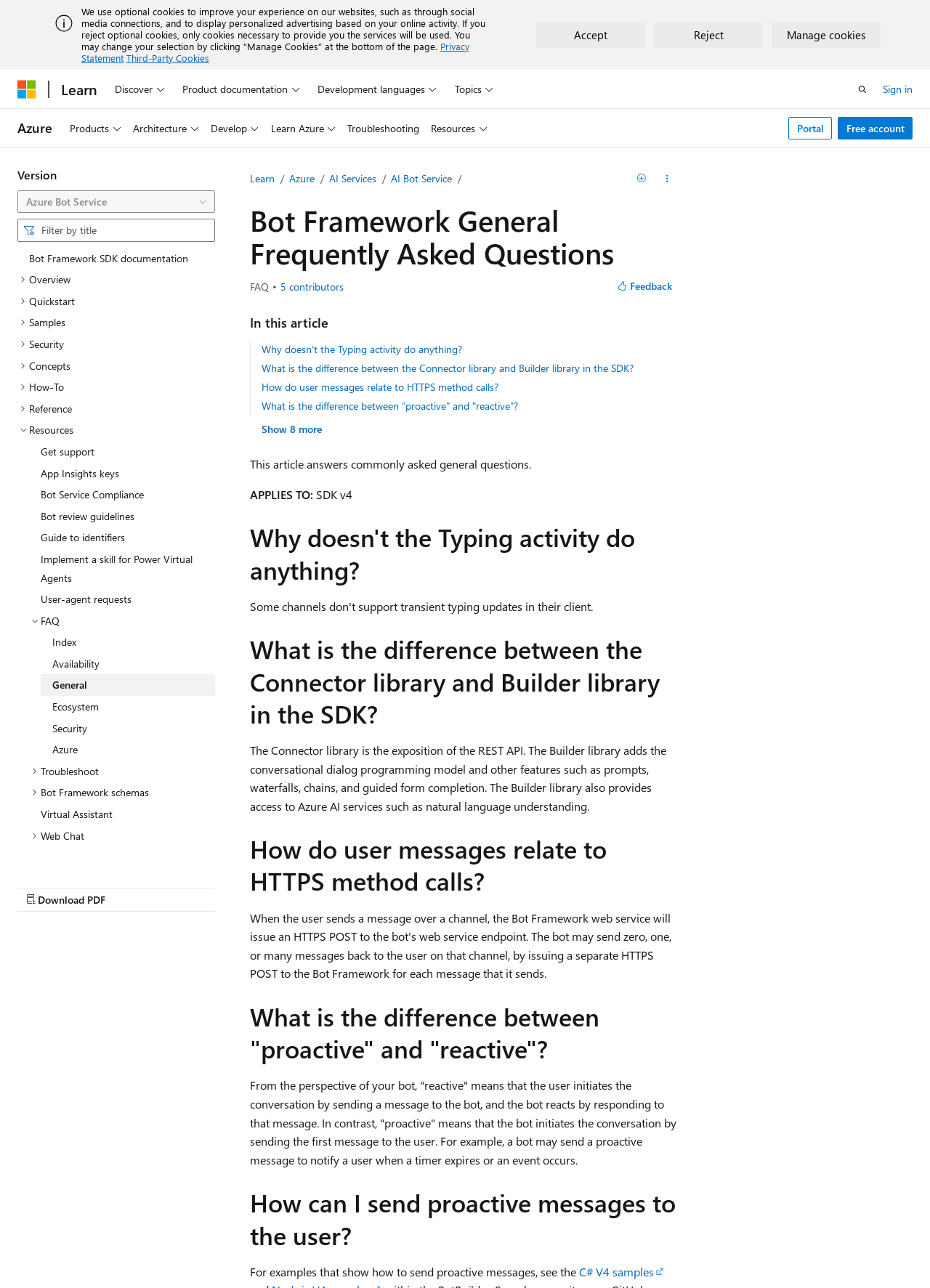What is the purpose of the 'Download PDF' button?
Please give a detailed and elaborate answer to the question based on the image.

The 'Download PDF' button is located at the bottom of the FAQ section, and its purpose is to allow users to download the FAQ in PDF format, likely for offline reading or printing.